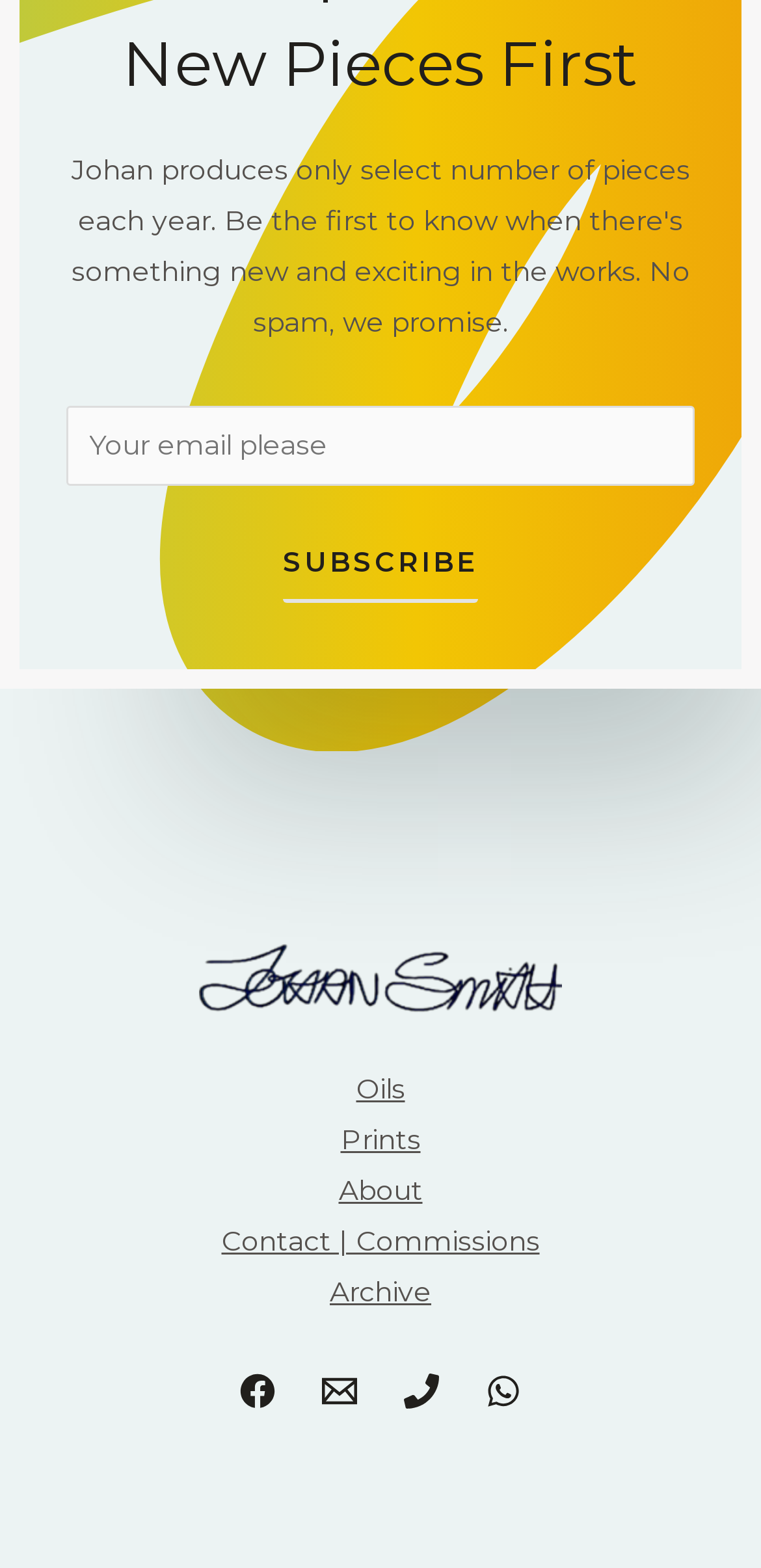Determine the bounding box coordinates of the region I should click to achieve the following instruction: "Contact through email". Ensure the bounding box coordinates are four float numbers between 0 and 1, i.e., [left, top, right, bottom].

[0.423, 0.876, 0.469, 0.899]